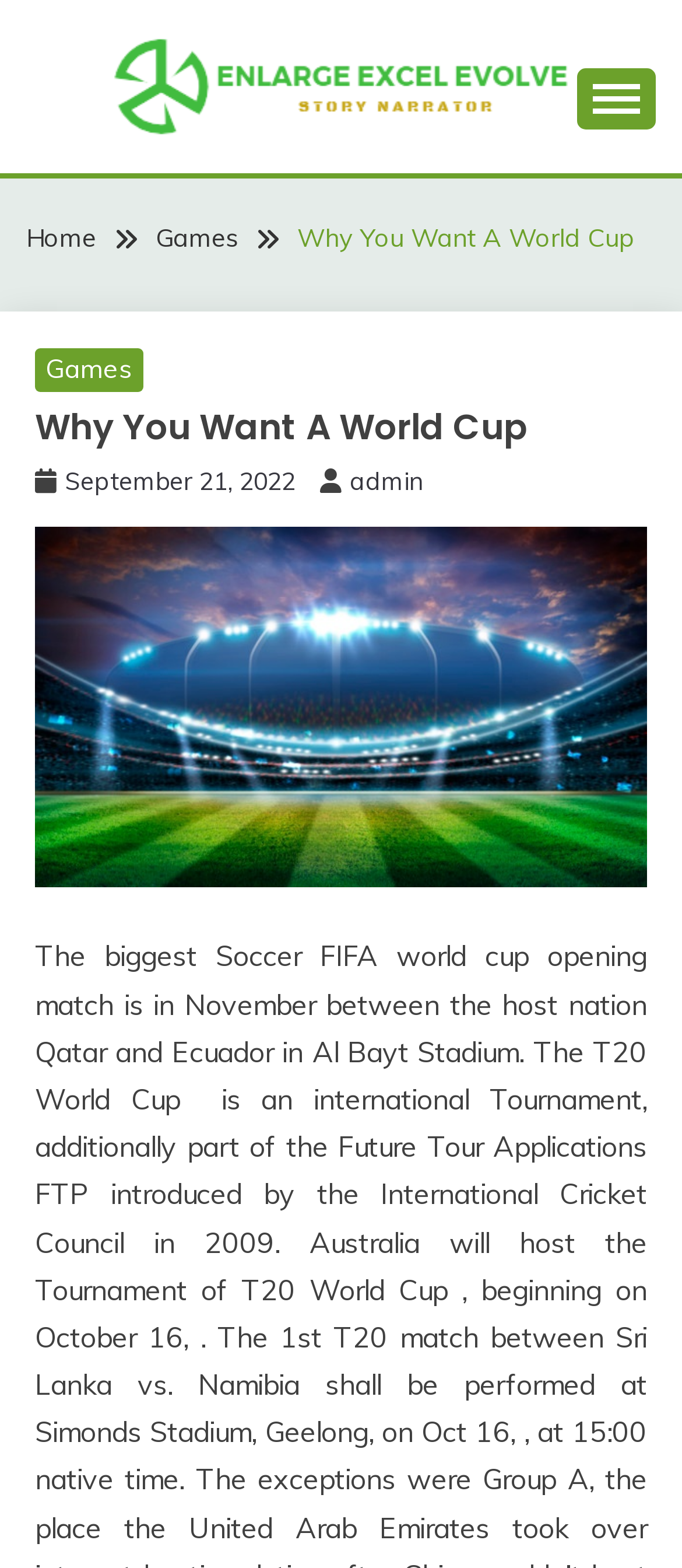Please identify the bounding box coordinates of the clickable area that will allow you to execute the instruction: "View September 21, 2022 post".

[0.095, 0.297, 0.433, 0.317]